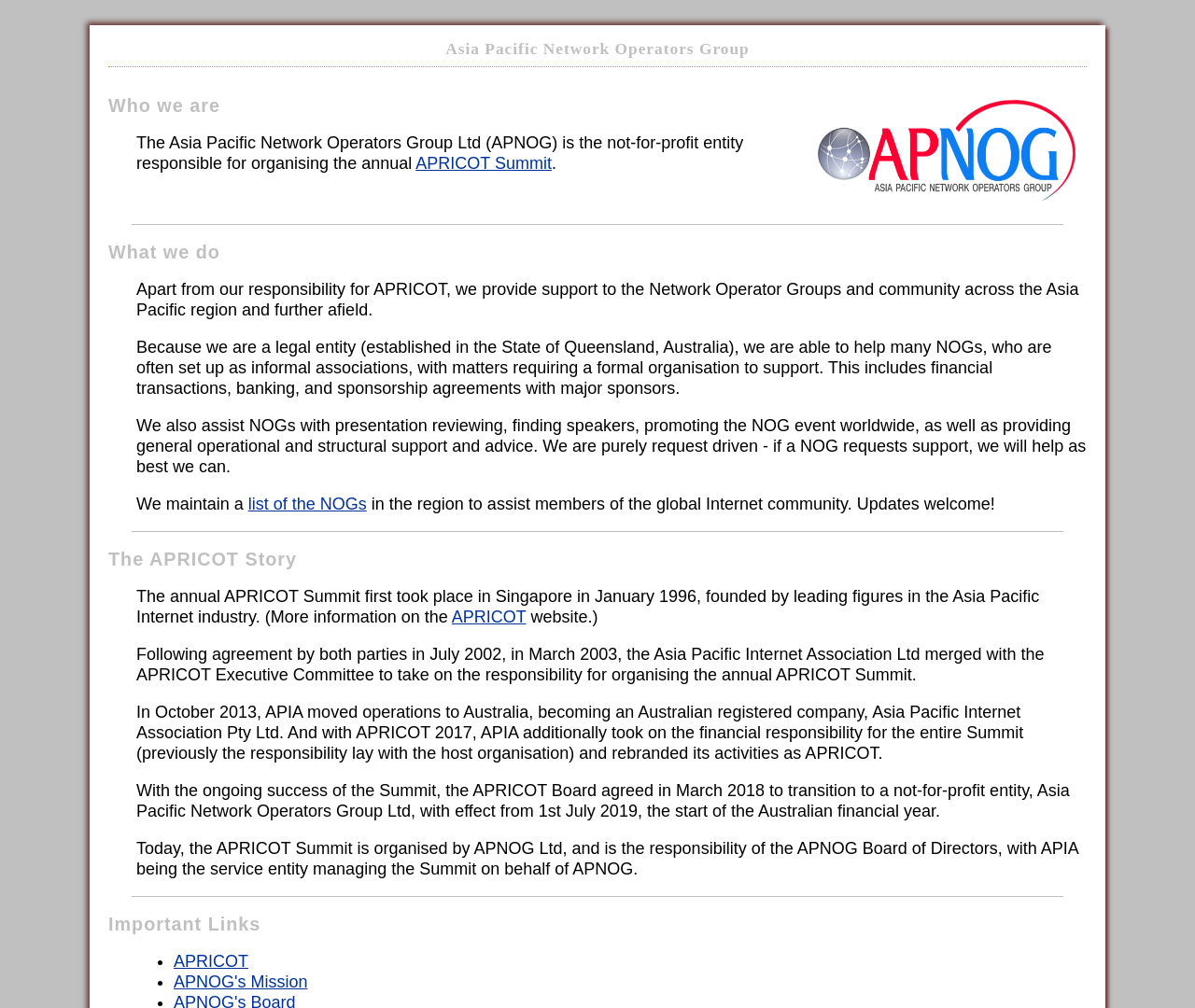Show the bounding box coordinates for the HTML element described as: "APRICOT".

[0.145, 0.945, 0.208, 0.963]